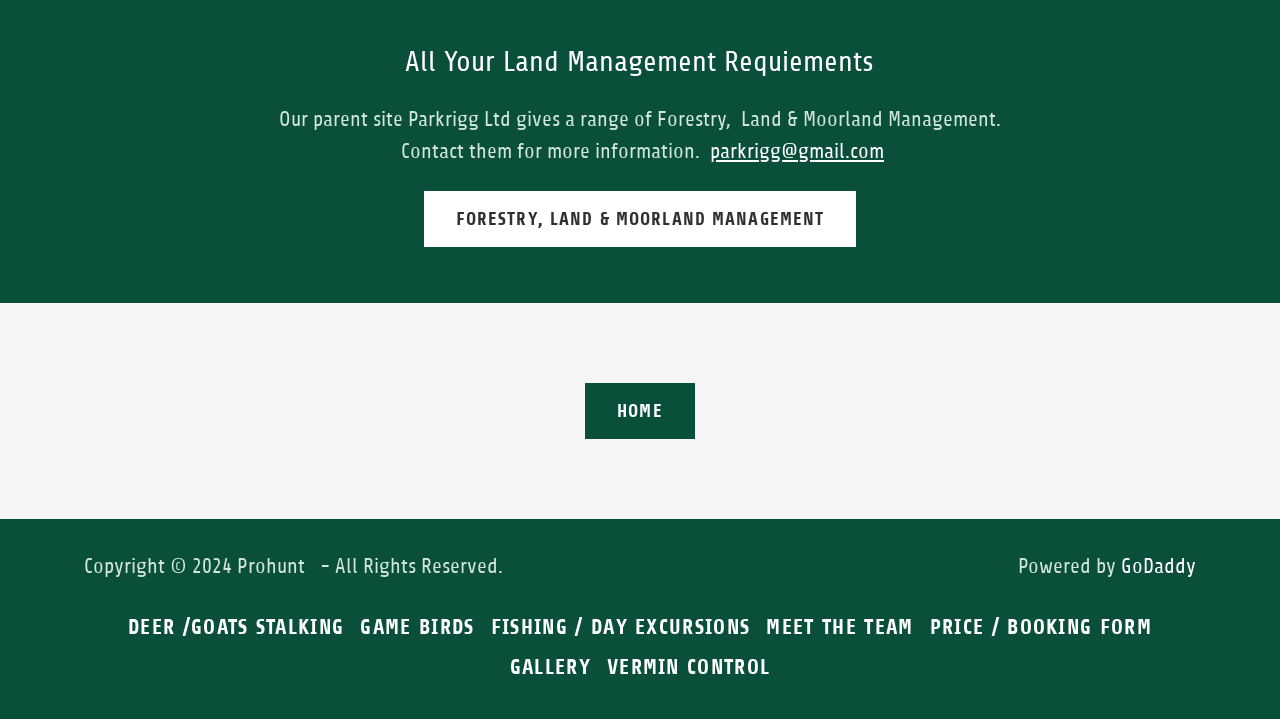Please provide a comprehensive response to the question below by analyzing the image: 
What are the different activities offered by this website?

The links 'DEER /GOATS STALKING', 'GAME BIRDS', 'FISHING / DAY EXCURSIONS', etc. suggest that this website offers various activities such as deer stalking, game birds, fishing, and more.